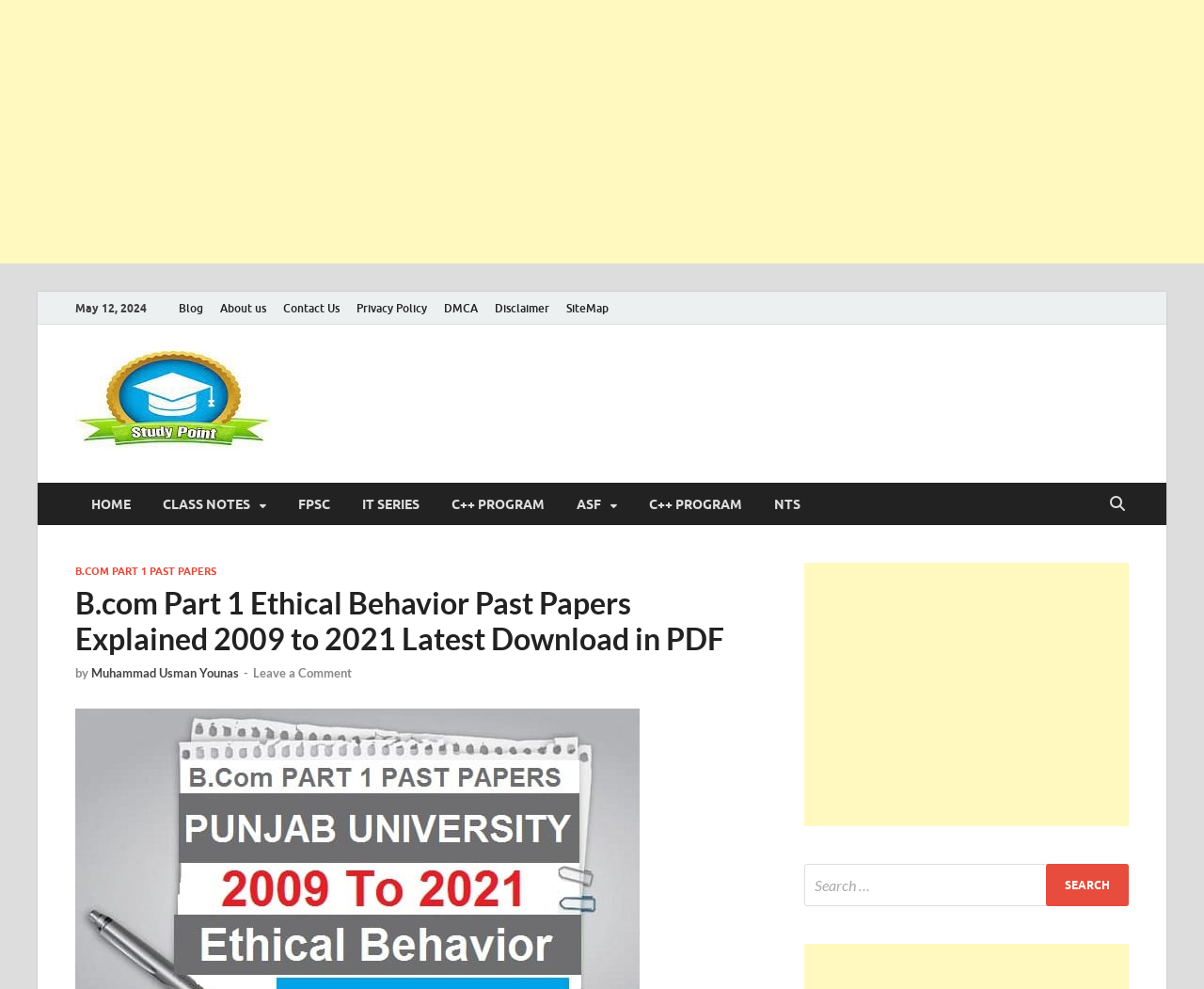Refer to the image and provide an in-depth answer to the question:
What is the topic of the webpage?

The topic of the webpage is 'B.com Part 1 Ethical Behavior Past Papers' which is mentioned in the heading of the webpage, indicating that the webpage is about past papers related to ethical behavior for B.com part 1 students.